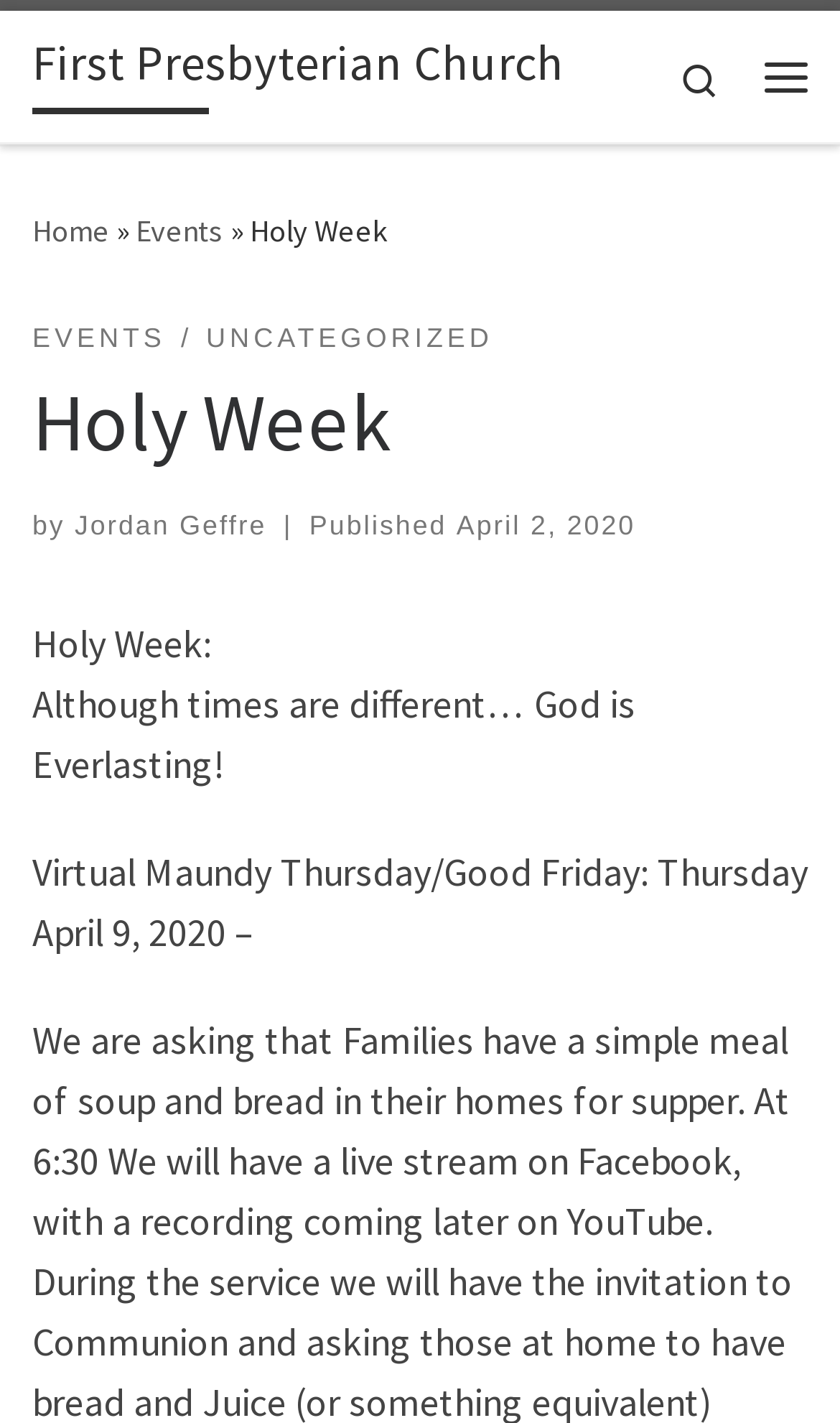Find and indicate the bounding box coordinates of the region you should select to follow the given instruction: "read the article by Jordan Geffre".

[0.089, 0.359, 0.317, 0.381]